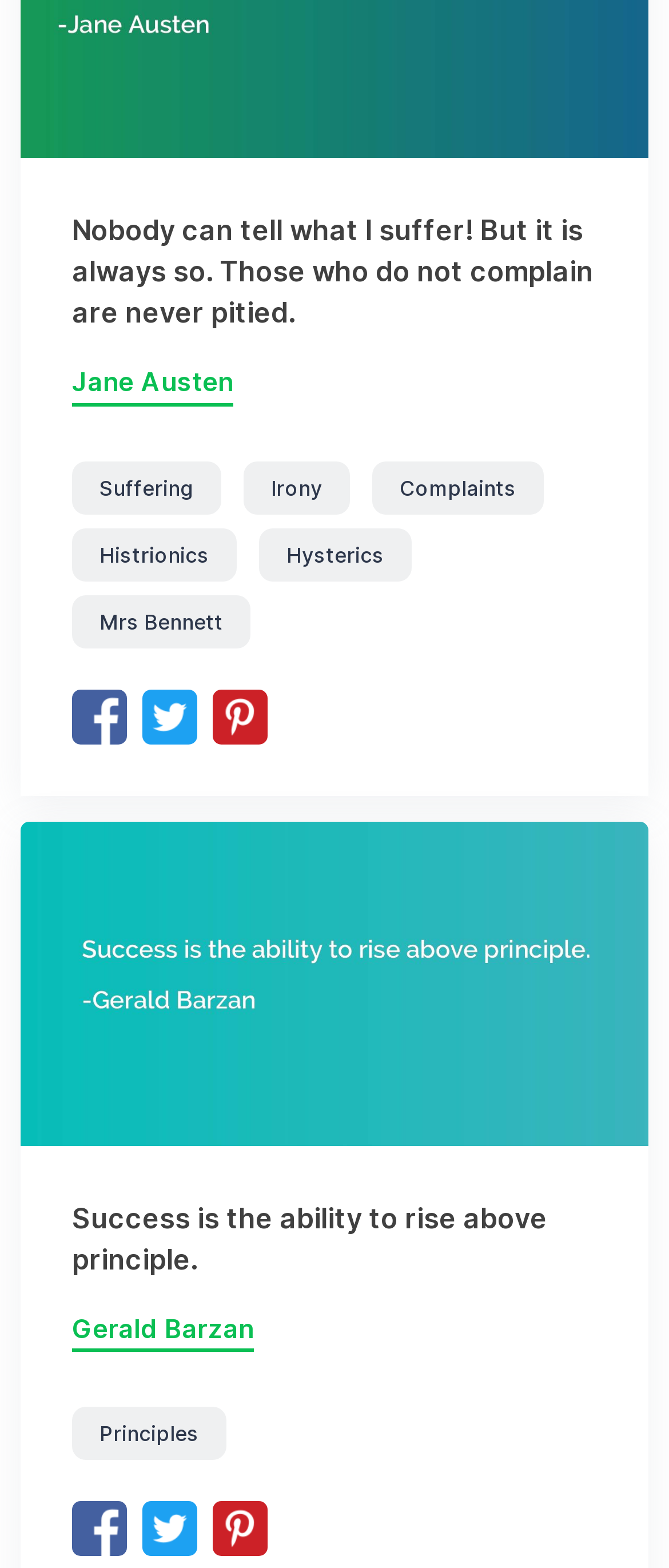Please locate the bounding box coordinates of the element's region that needs to be clicked to follow the instruction: "Explore the concept of Principles". The bounding box coordinates should be provided as four float numbers between 0 and 1, i.e., [left, top, right, bottom].

[0.108, 0.897, 0.338, 0.931]